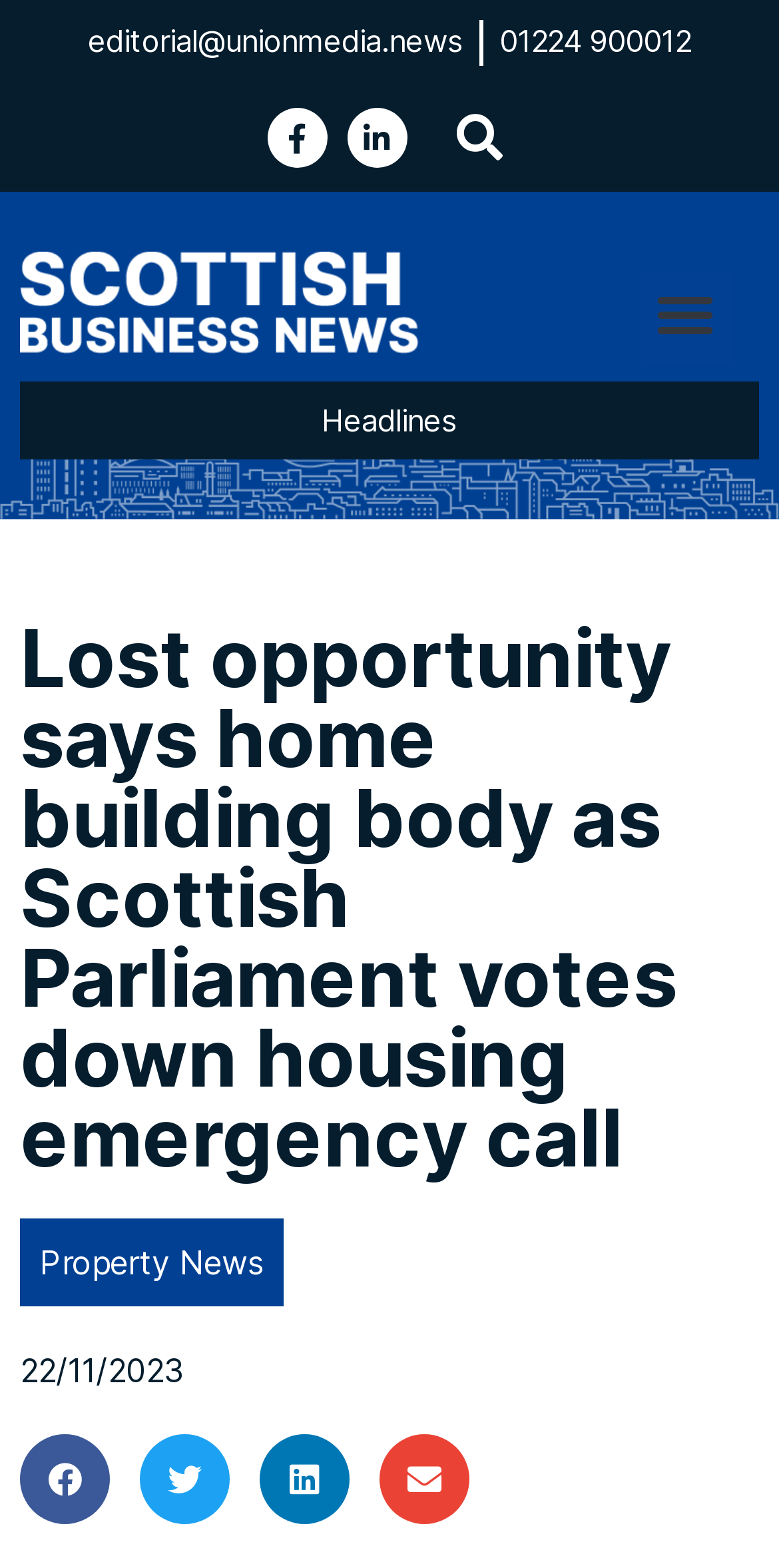What is the date of the article?
Using the image as a reference, deliver a detailed and thorough answer to the question.

I found the date of the article by looking at the static text element located at the bottom of the page, which displays the date '22/11/2023'.